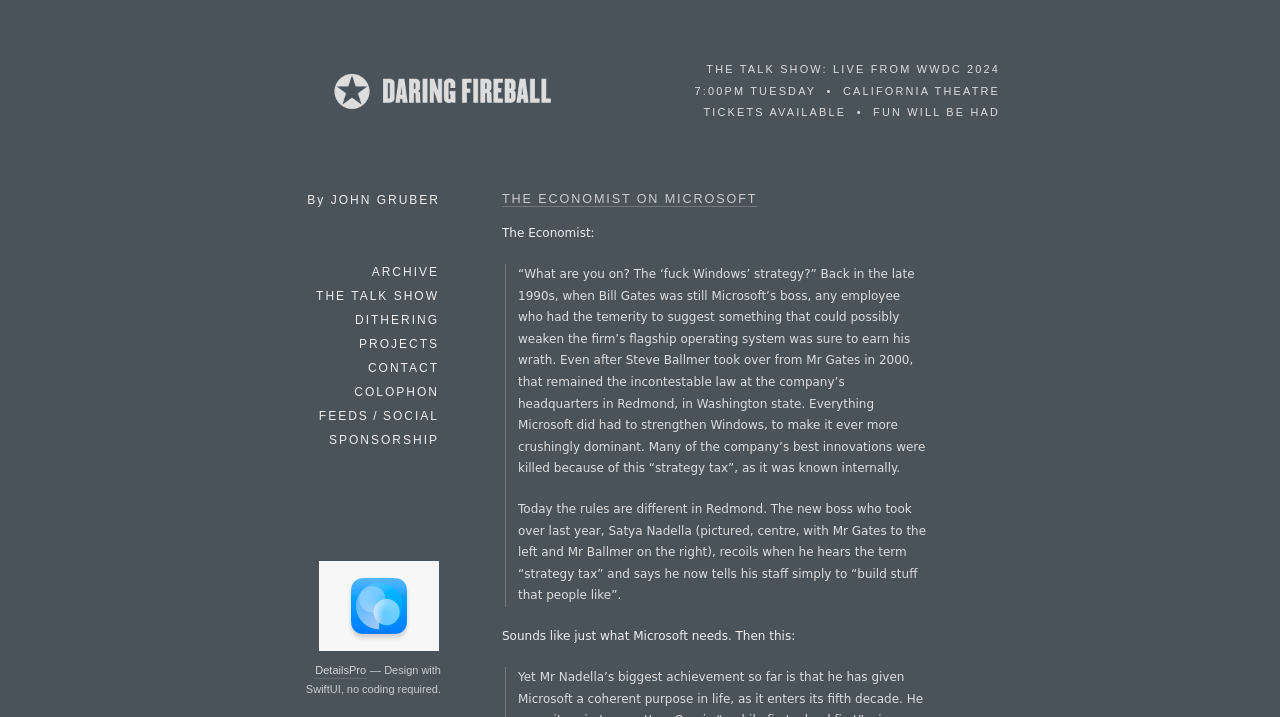Based on the description "title="Daring Fireball: Home"", find the bounding box of the specified UI element.

[0.251, 0.148, 0.438, 0.174]